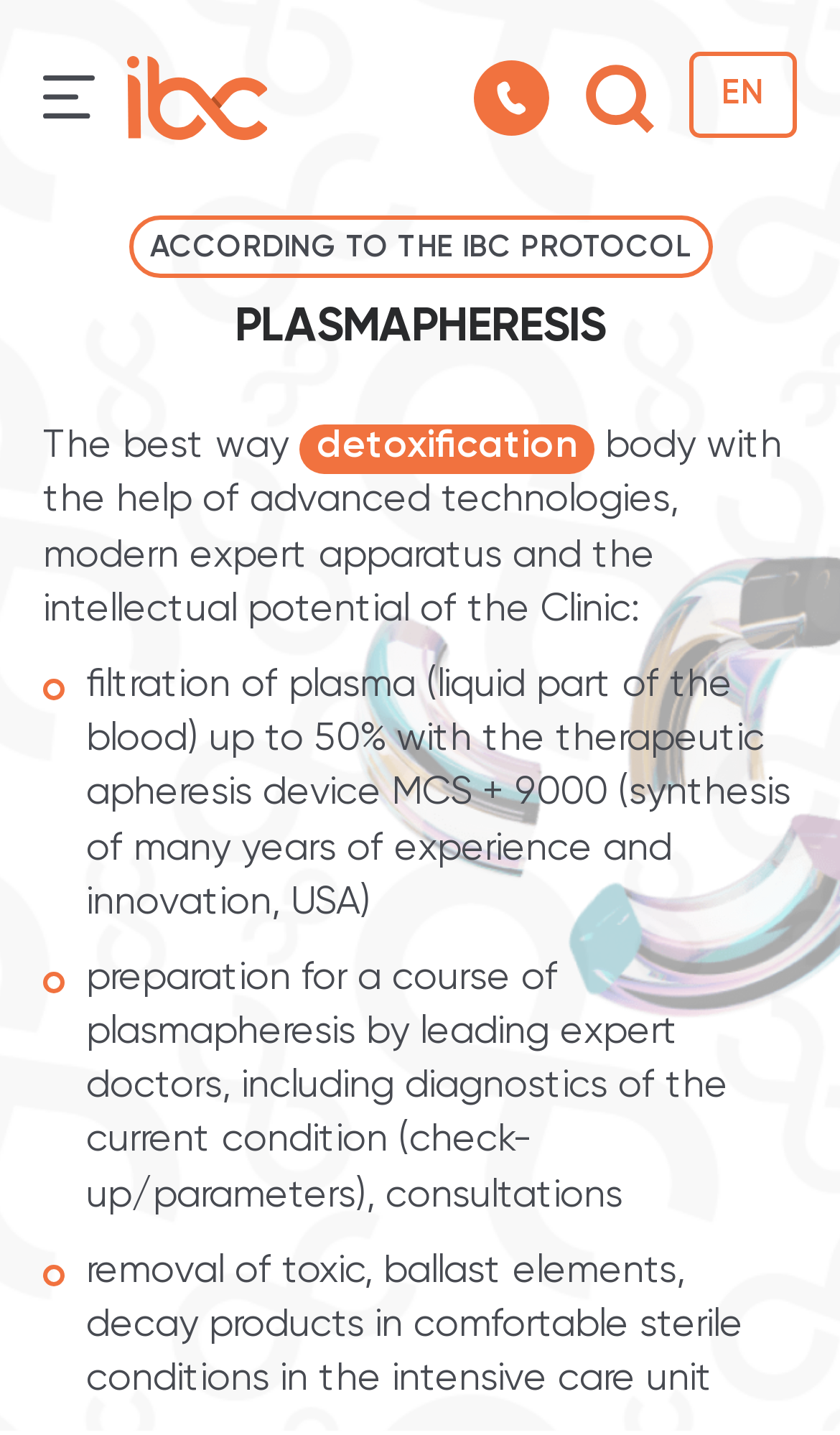Predict the bounding box coordinates of the UI element that matches this description: "placeholder="Site search"". The coordinates should be in the format [left, top, right, bottom] with each value between 0 and 1.

[0.051, 0.023, 0.846, 0.086]